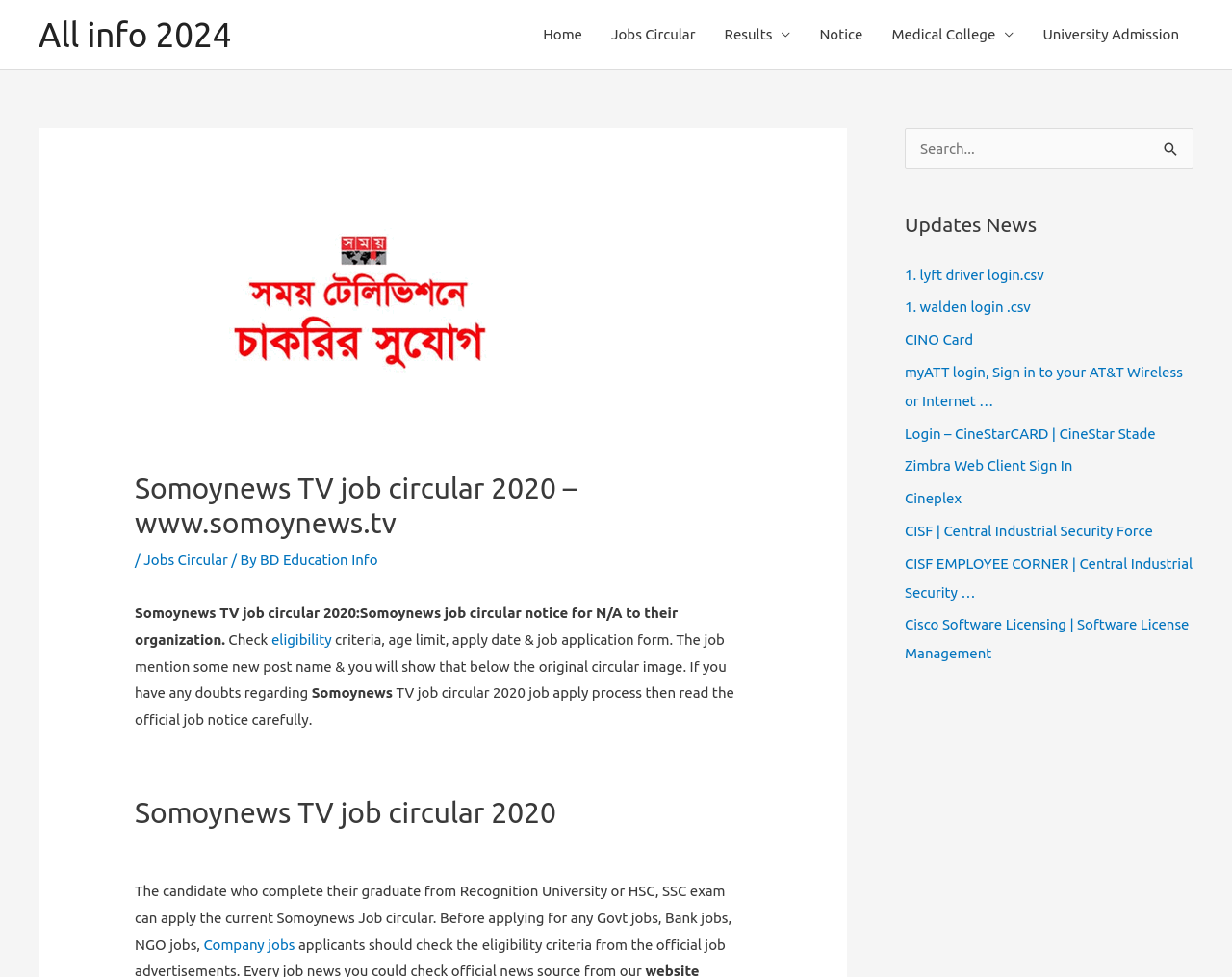Determine the bounding box coordinates of the clickable region to follow the instruction: "View Company jobs".

[0.165, 0.958, 0.239, 0.975]